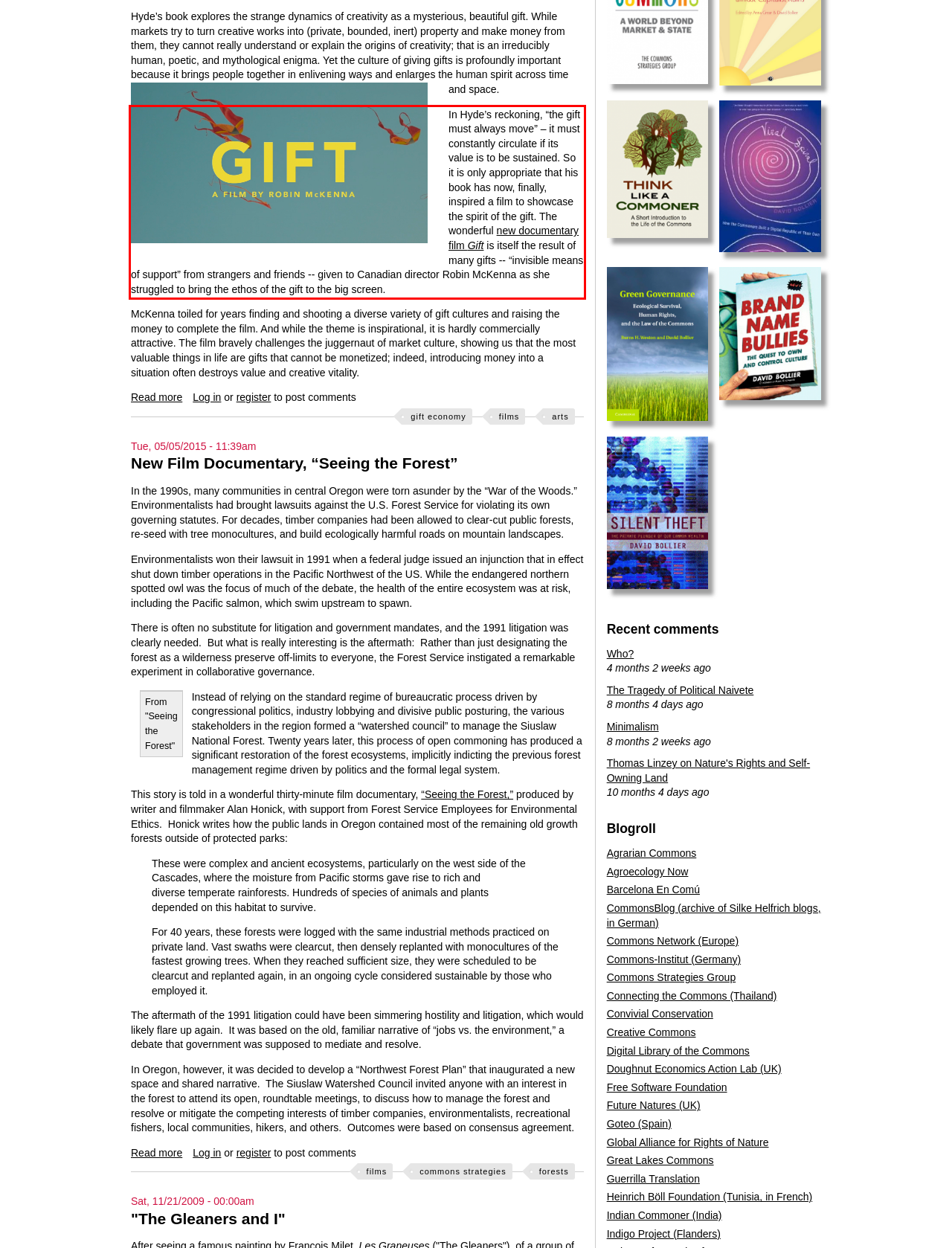There is a UI element on the webpage screenshot marked by a red bounding box. Extract and generate the text content from within this red box.

In Hyde’s reckoning, “the gift must always move” – it must constantly circulate if its value is to be sustained. So it is only appropriate that his book has now, finally, inspired a film to showcase the spirit of the gift. The wonderful new documentary film Gift is itself the result of many gifts -- “invisible means of support” from strangers and friends -- given to Canadian director Robin McKenna as she struggled to bring the ethos of the gift to the big screen.